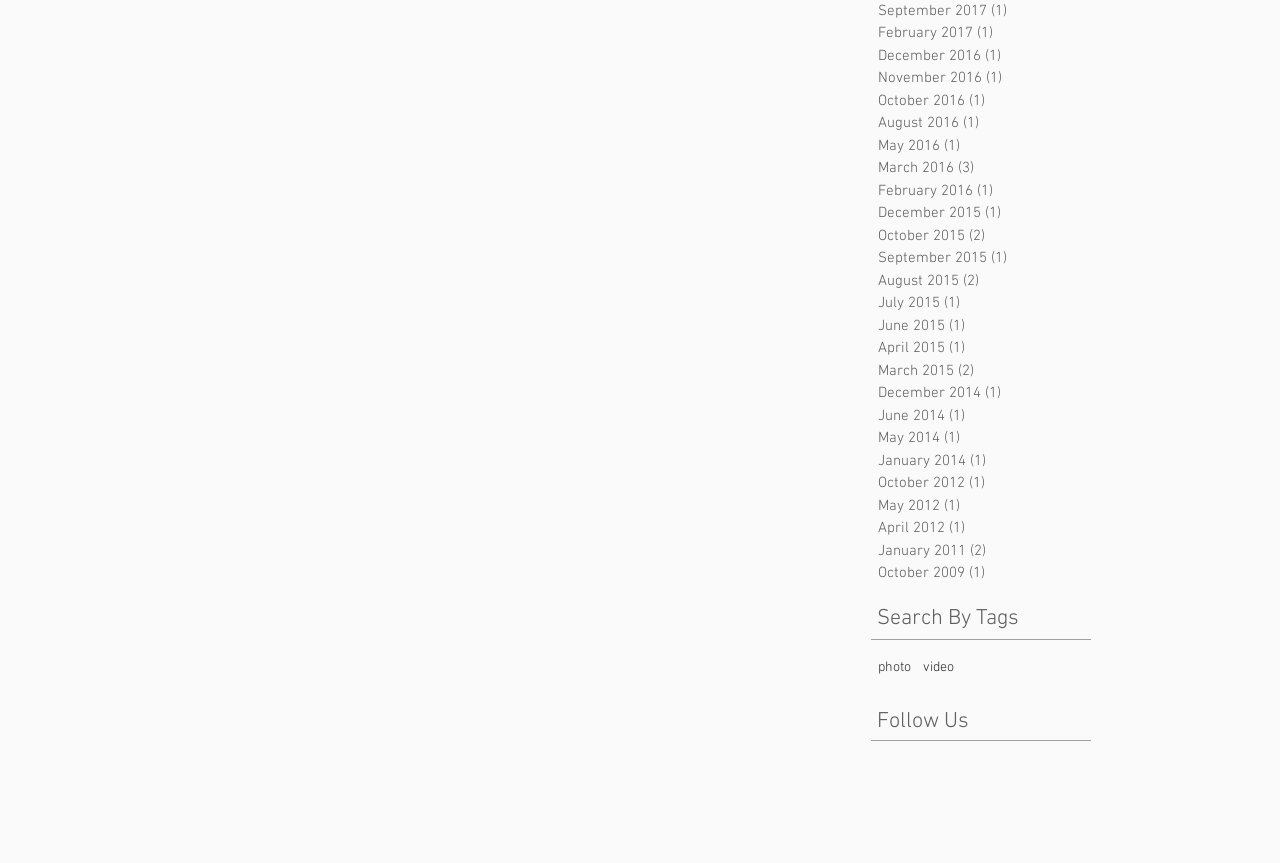What is the most recent month with a post?
Craft a detailed and extensive response to the question.

I determined the most recent month with a post by examining the list of links on the webpage, which appear to be organized in reverse chronological order. The first link is 'February 2017 1 post', which suggests that it is the most recent month with a post.